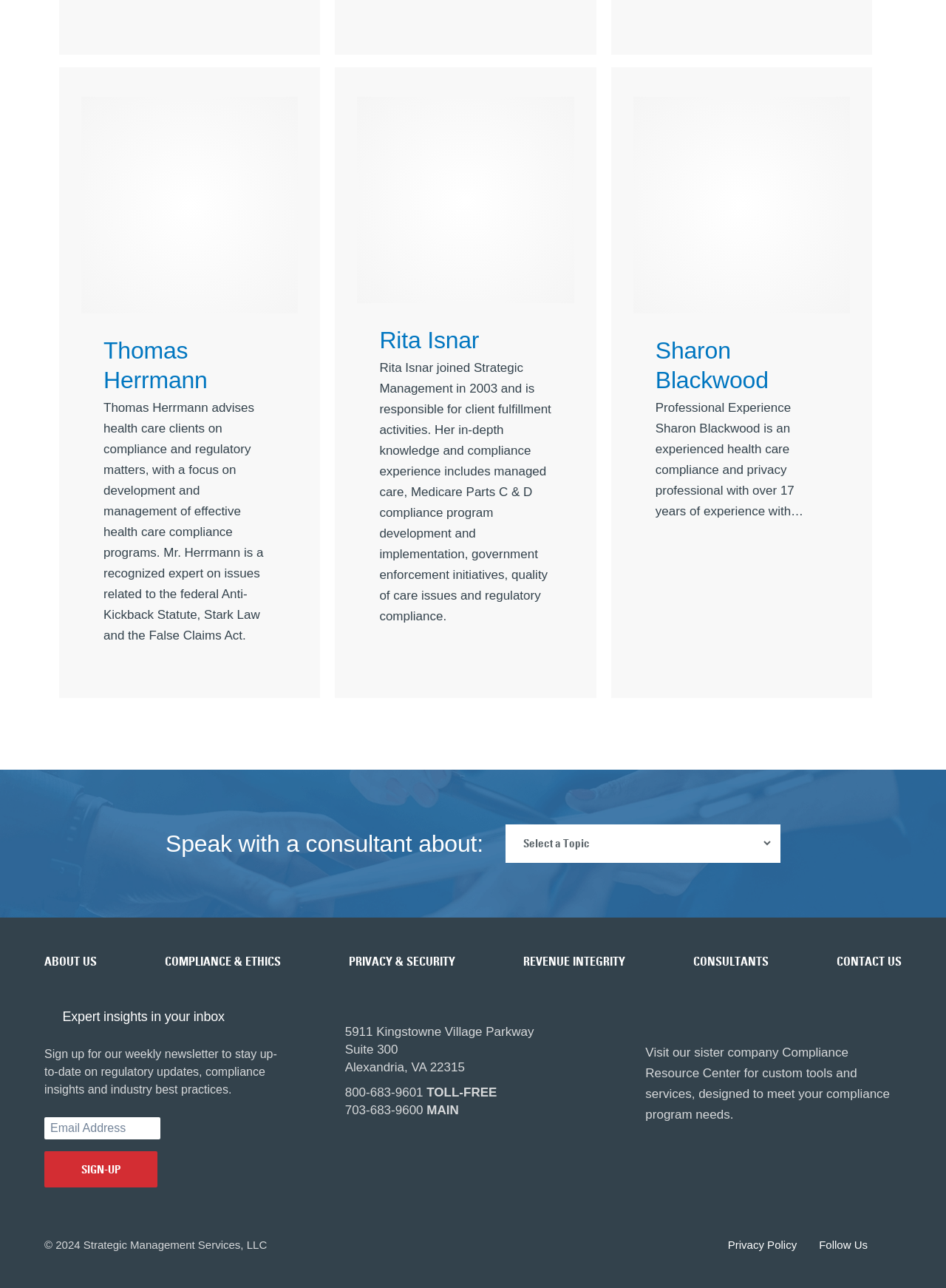Locate the bounding box of the UI element described by: "value="Sign-Up"" in the given webpage screenshot.

[0.047, 0.894, 0.166, 0.922]